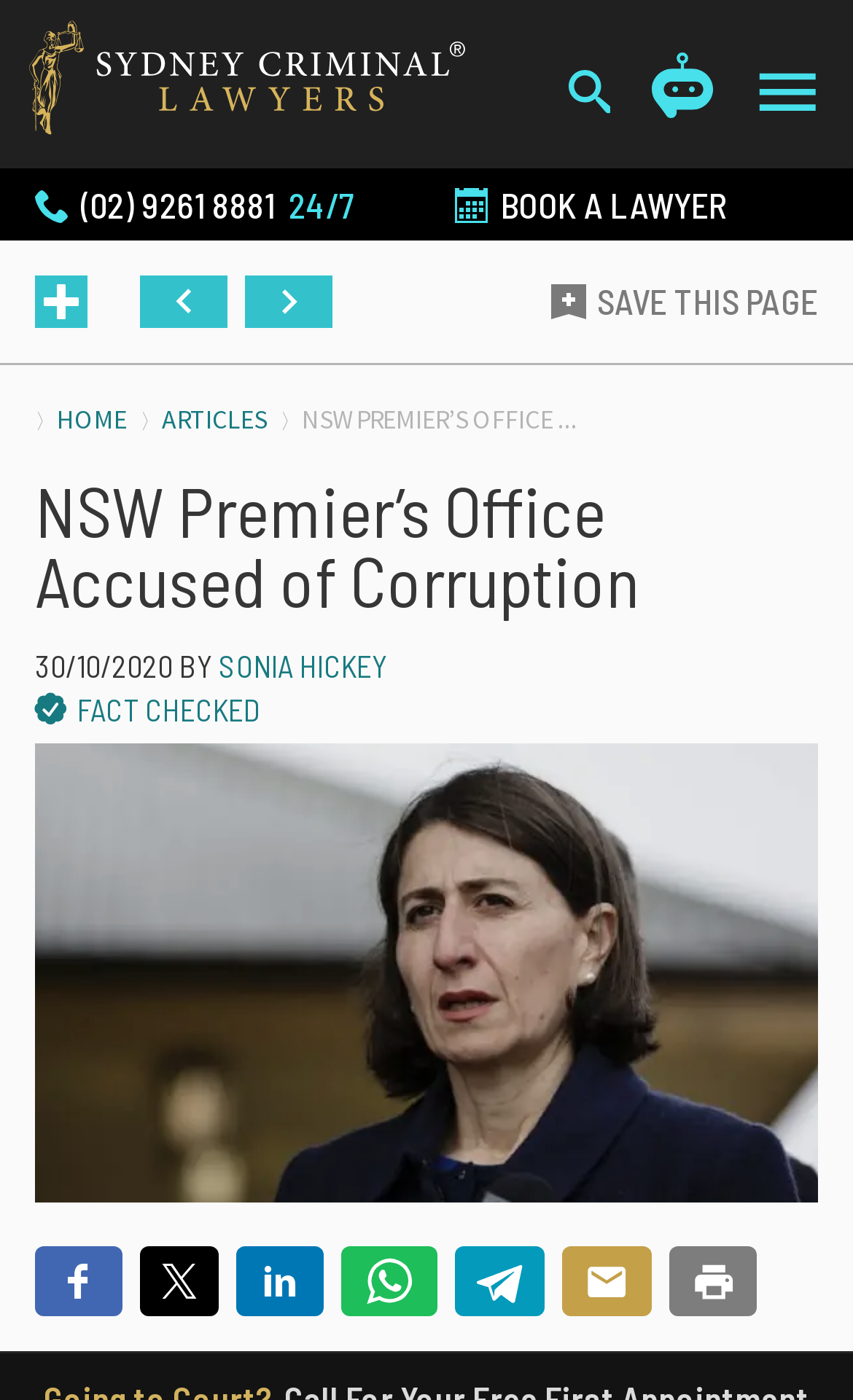Identify the bounding box coordinates of the section to be clicked to complete the task described by the following instruction: "Search for something". The coordinates should be four float numbers between 0 and 1, formatted as [left, top, right, bottom].

[0.666, 0.05, 0.724, 0.088]